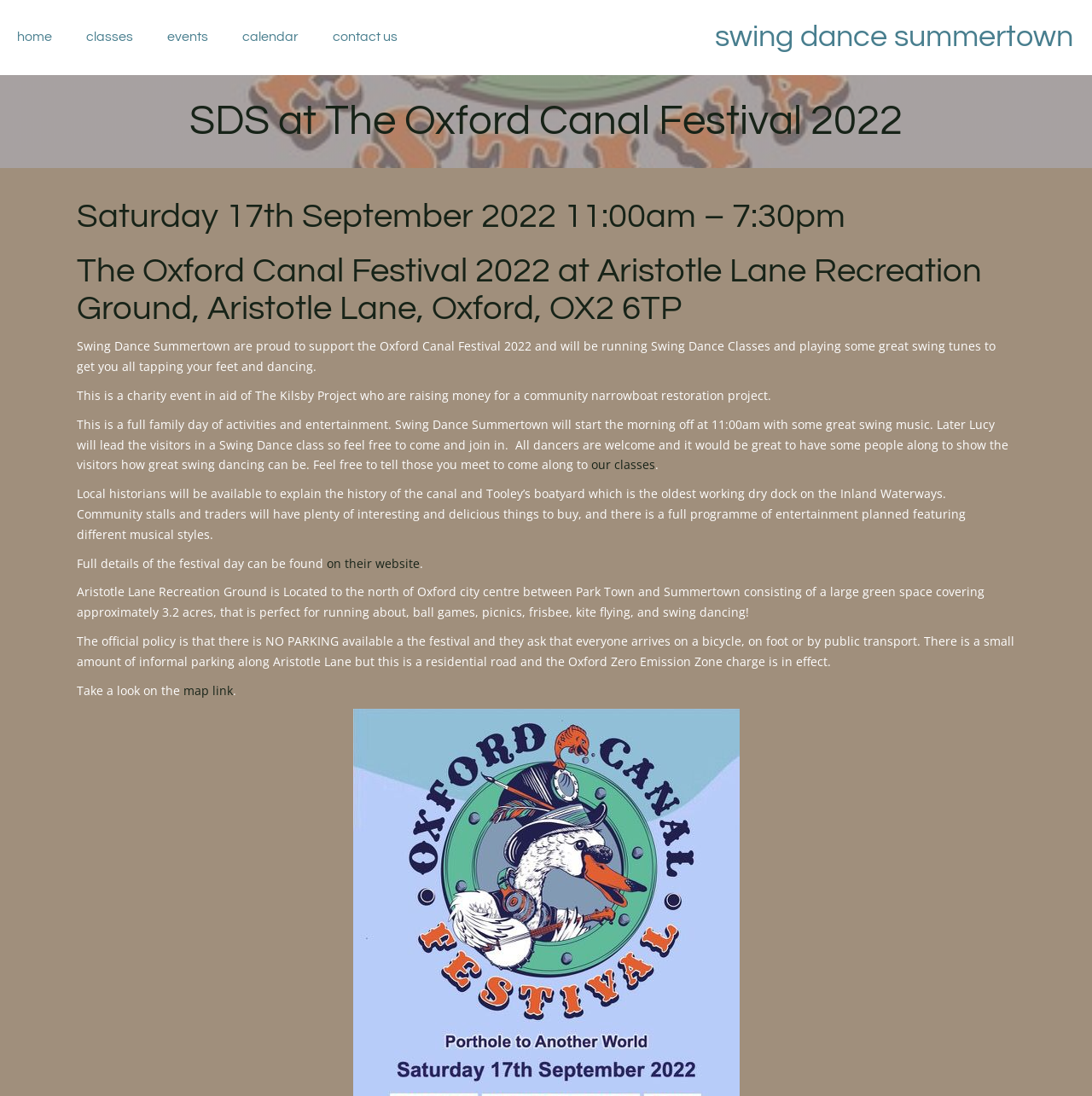Provide a one-word or short-phrase response to the question:
What is the purpose of the charity event?

Community narrowboat restoration project